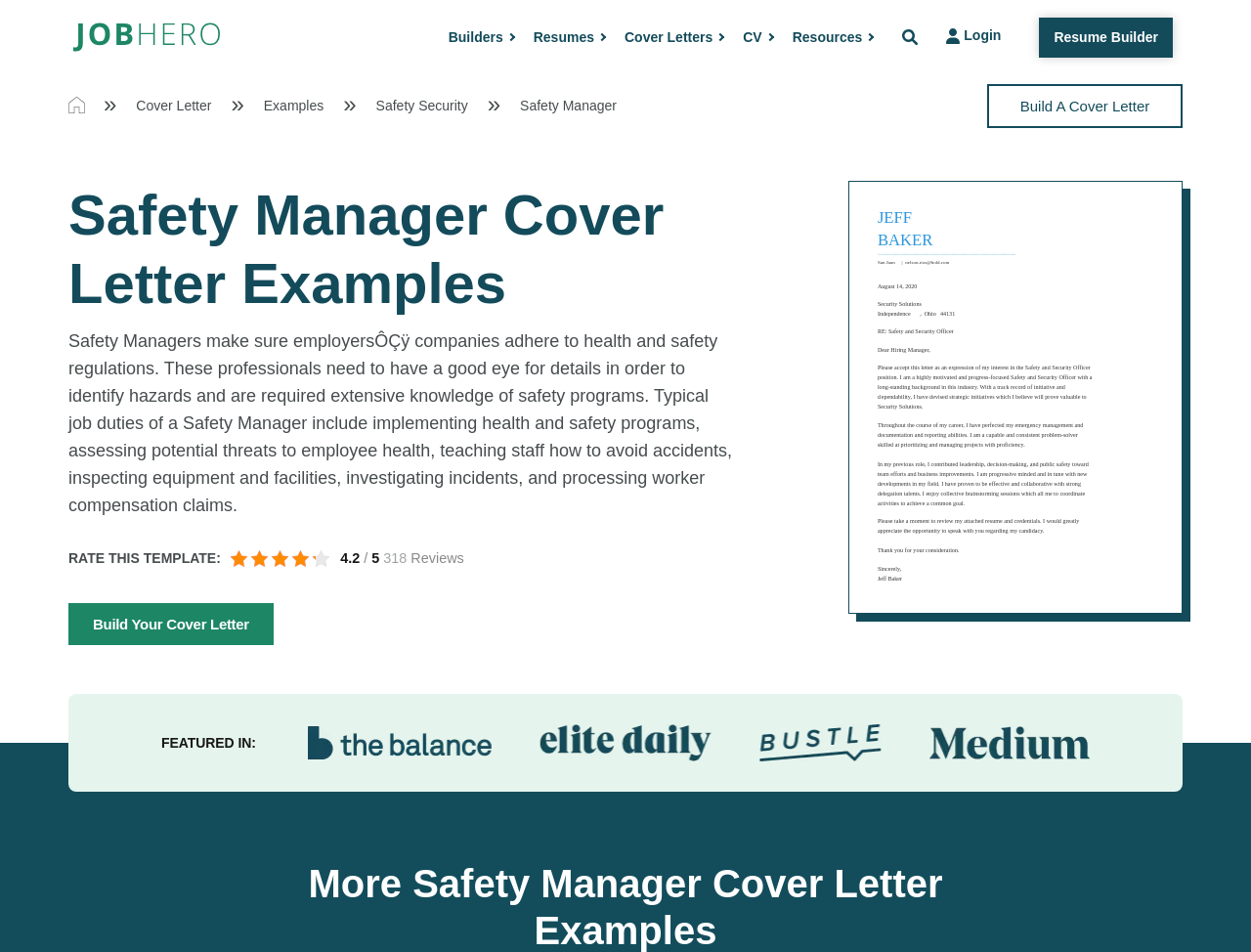Please specify the bounding box coordinates of the element that should be clicked to execute the given instruction: 'Click the 'Build Your Cover Letter' link'. Ensure the coordinates are four float numbers between 0 and 1, expressed as [left, top, right, bottom].

[0.055, 0.633, 0.219, 0.678]